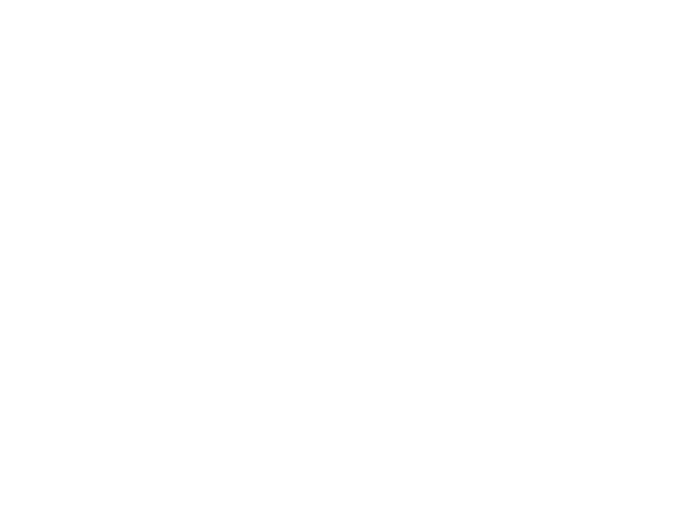Consider the image and give a detailed and elaborate answer to the question: 
Who are the professors that contributed to the establishment of the museum?

The caption specifically mentions that the museum was established following years of preparation and extensive contributions from professors Yang Rur-bin and Fang Sheng-Ping.